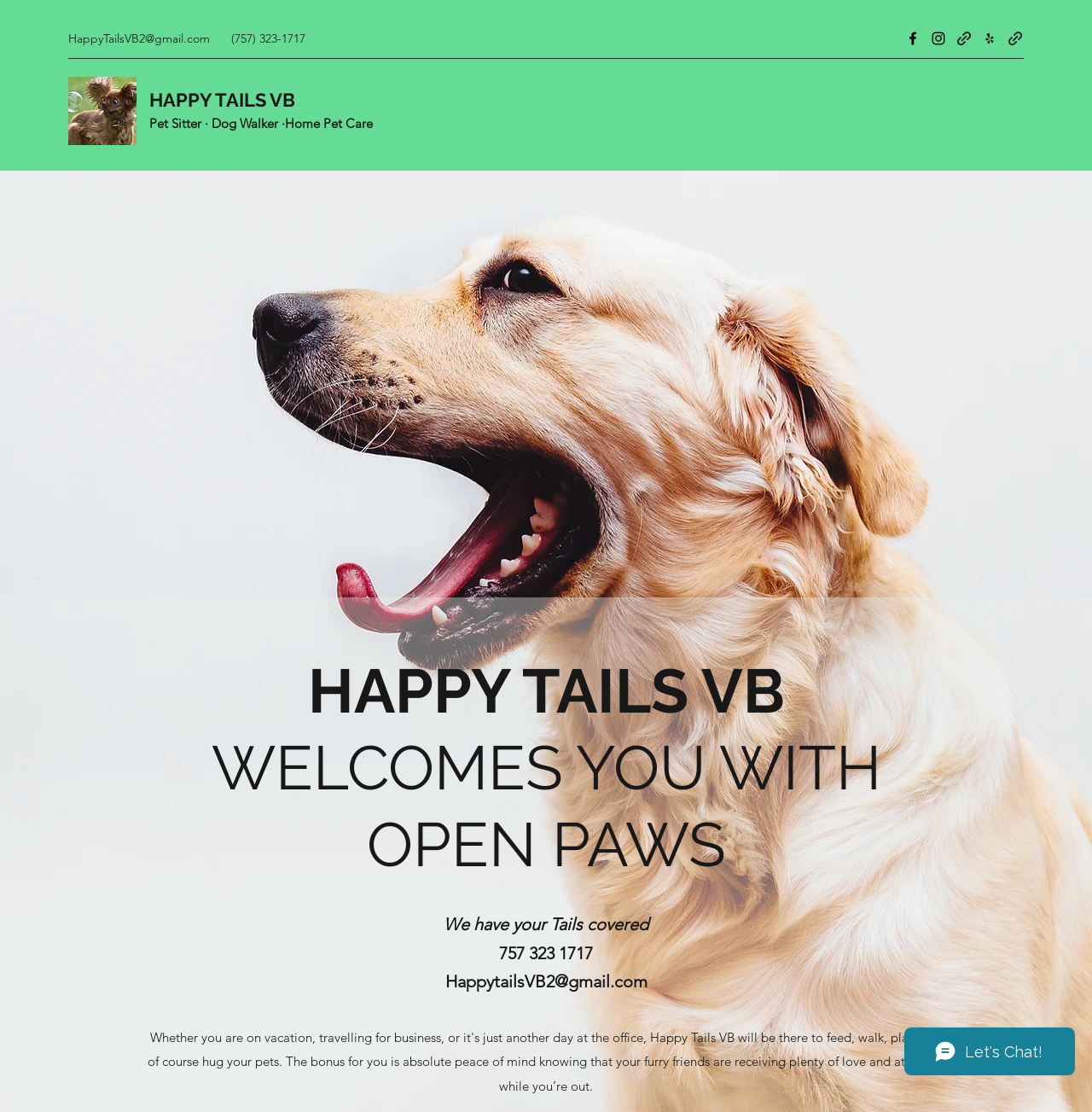What is the phone number of Happy Tails VB?
Carefully analyze the image and provide a detailed answer to the question.

I found the phone number by looking at the top section of the webpage, where the contact information is displayed. The phone number is written in plain text as '(757) 323-1717'.